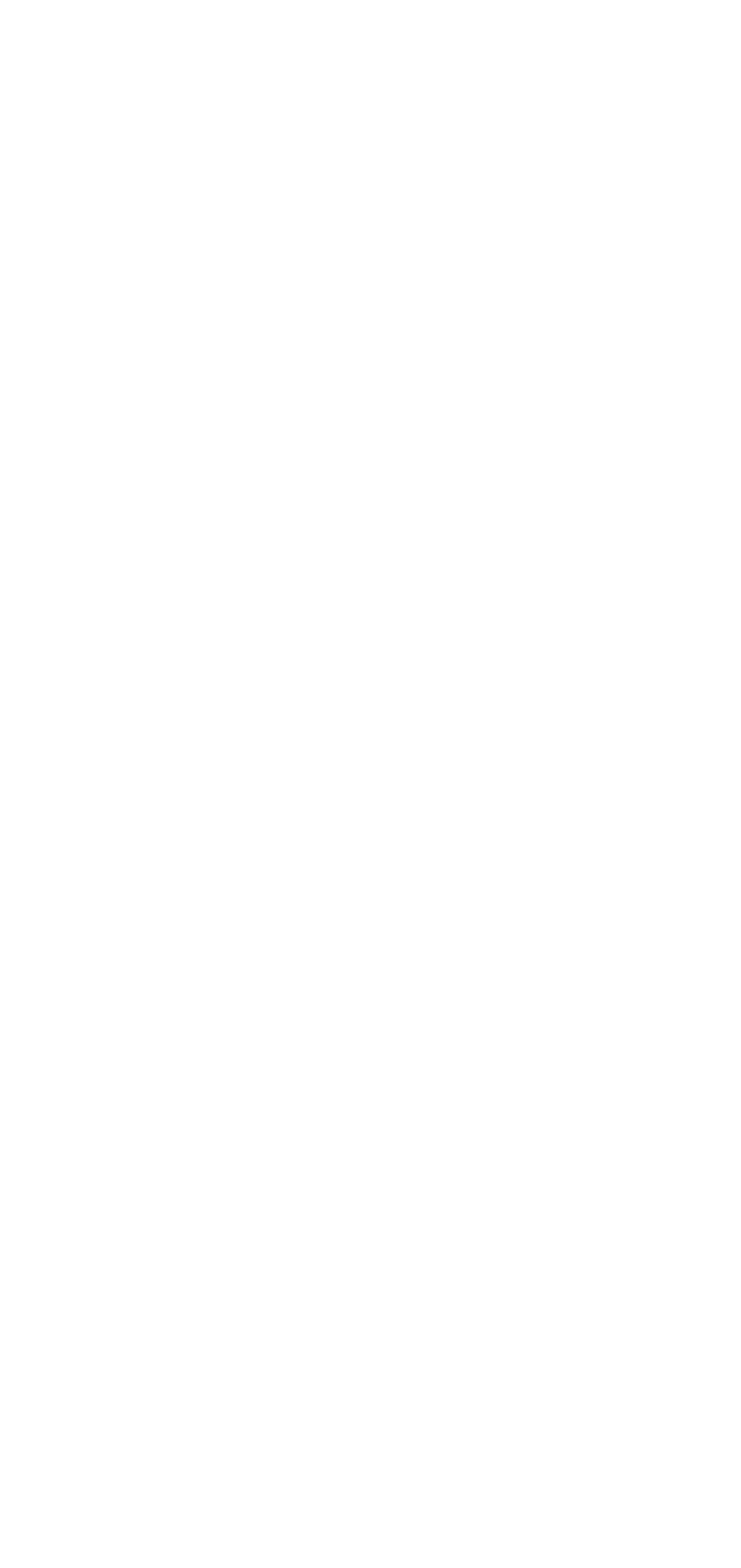Please indicate the bounding box coordinates for the clickable area to complete the following task: "Check Court Dates". The coordinates should be specified as four float numbers between 0 and 1, i.e., [left, top, right, bottom].

[0.038, 0.692, 0.962, 0.737]